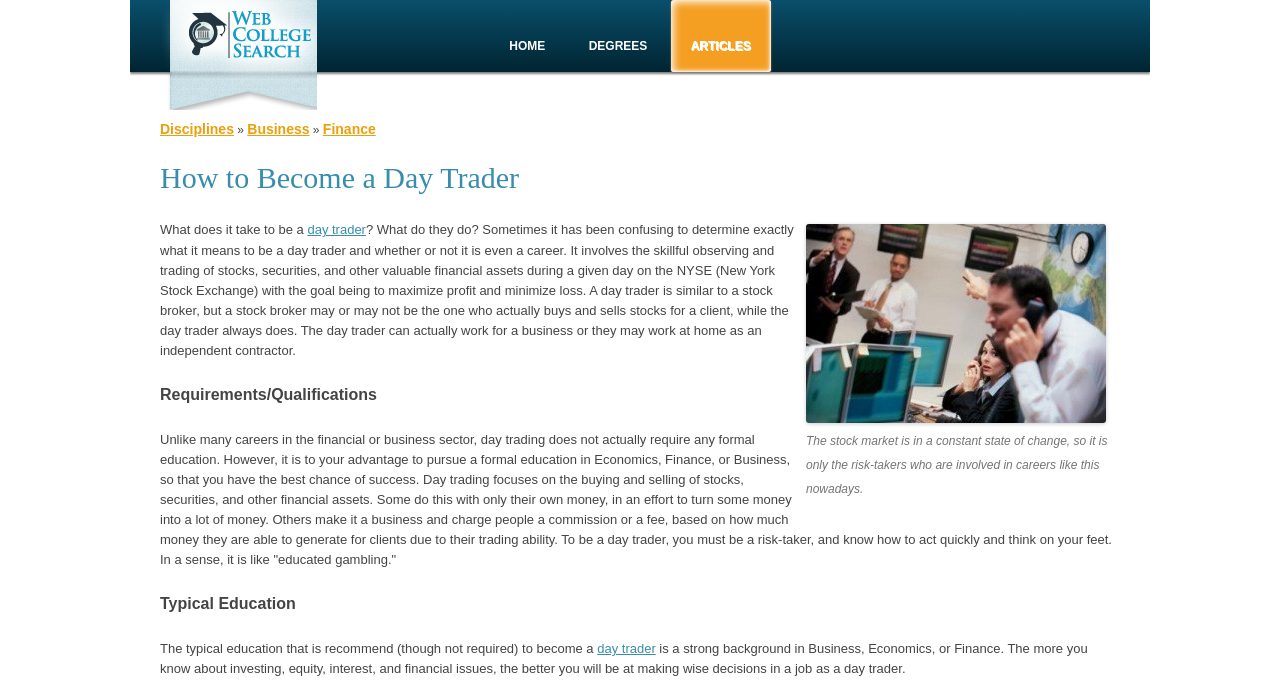Give a concise answer using one word or a phrase to the following question:
What is the typical education required to become a day trader?

Strong background in Business, Economics, or Finance